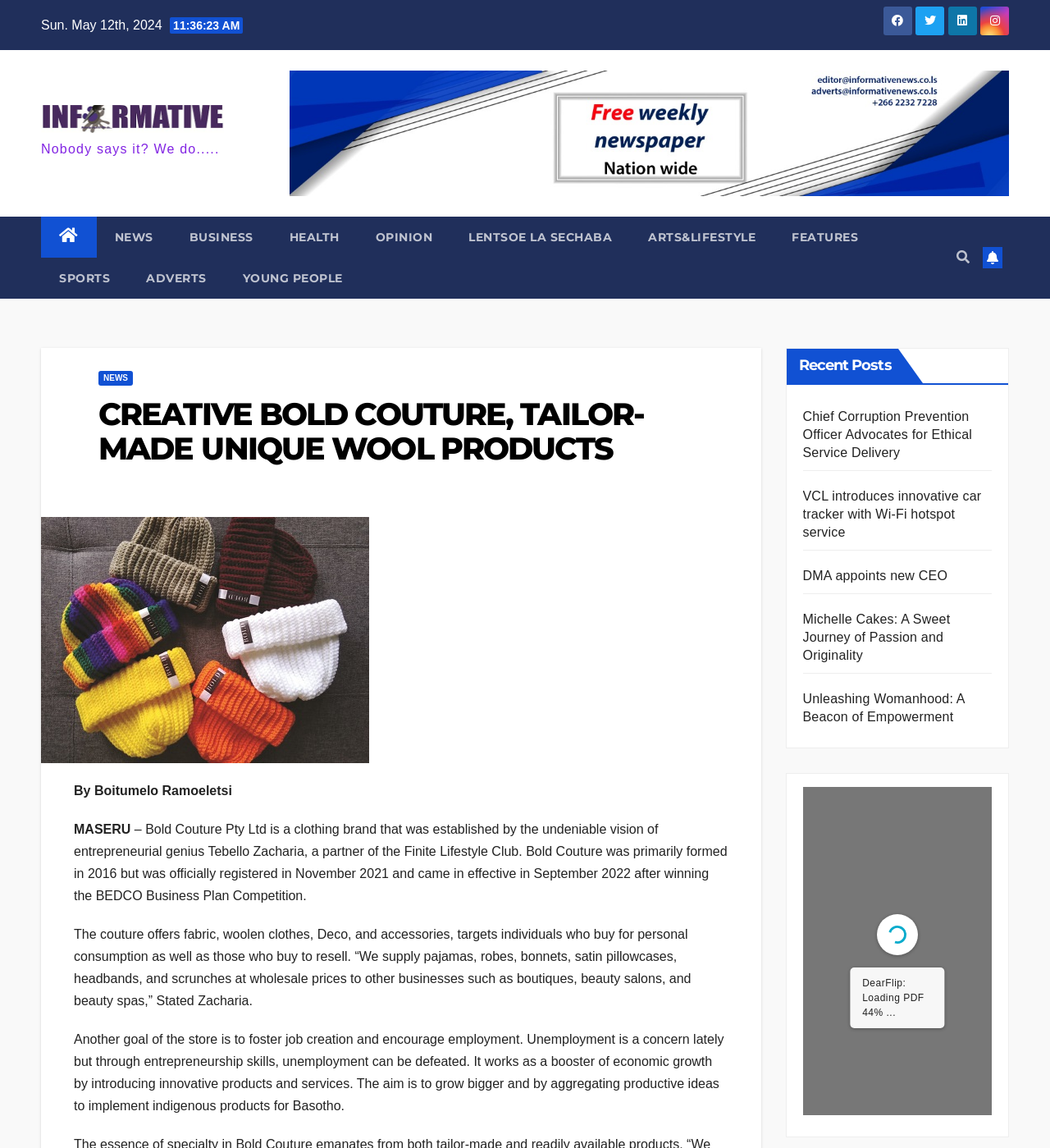Identify the bounding box coordinates for the region to click in order to carry out this instruction: "View 'Cutie Pie Claudia' Poster details". Provide the coordinates using four float numbers between 0 and 1, formatted as [left, top, right, bottom].

None